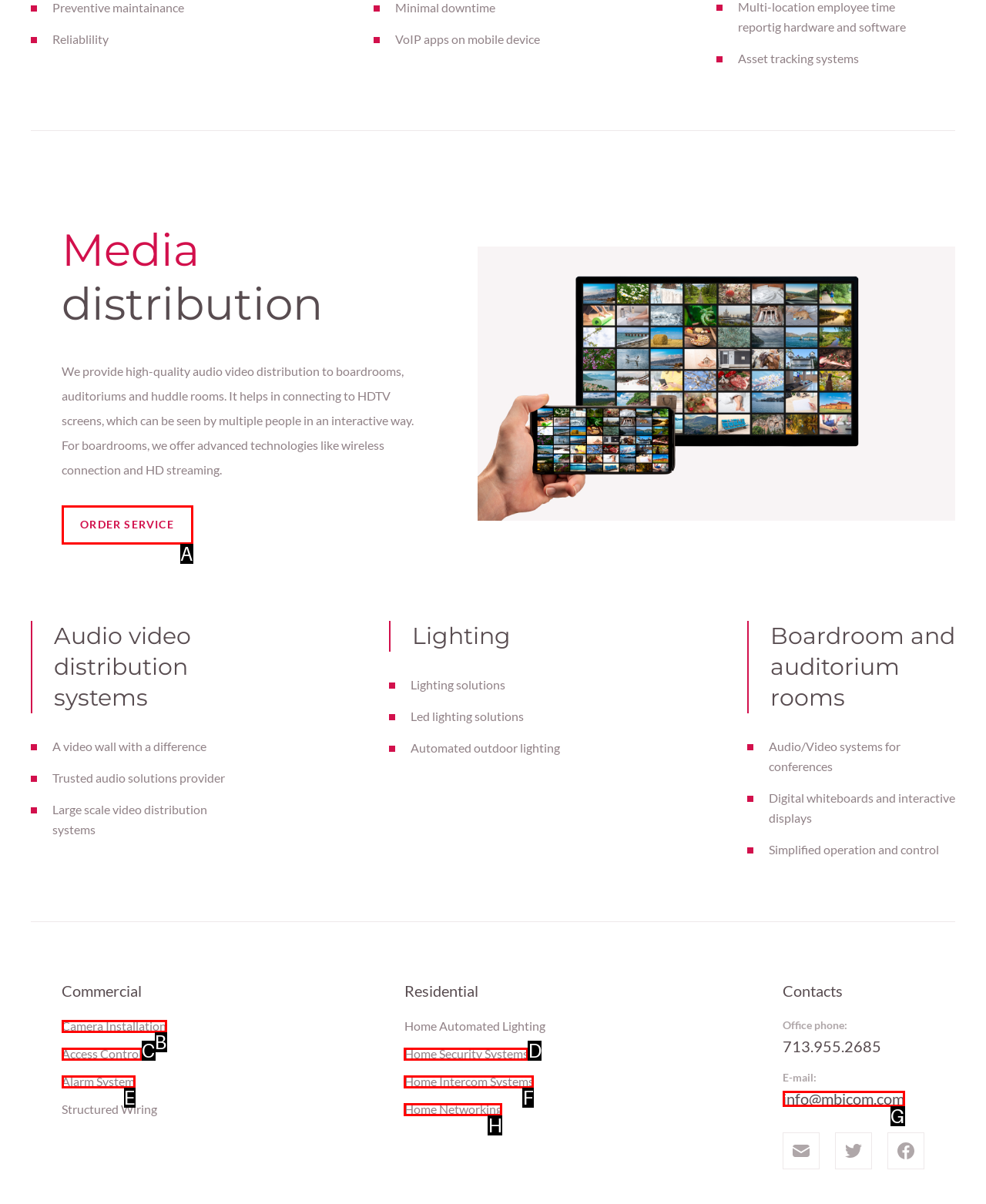Point out the HTML element that matches the following description: Camera Installation
Answer with the letter from the provided choices.

B